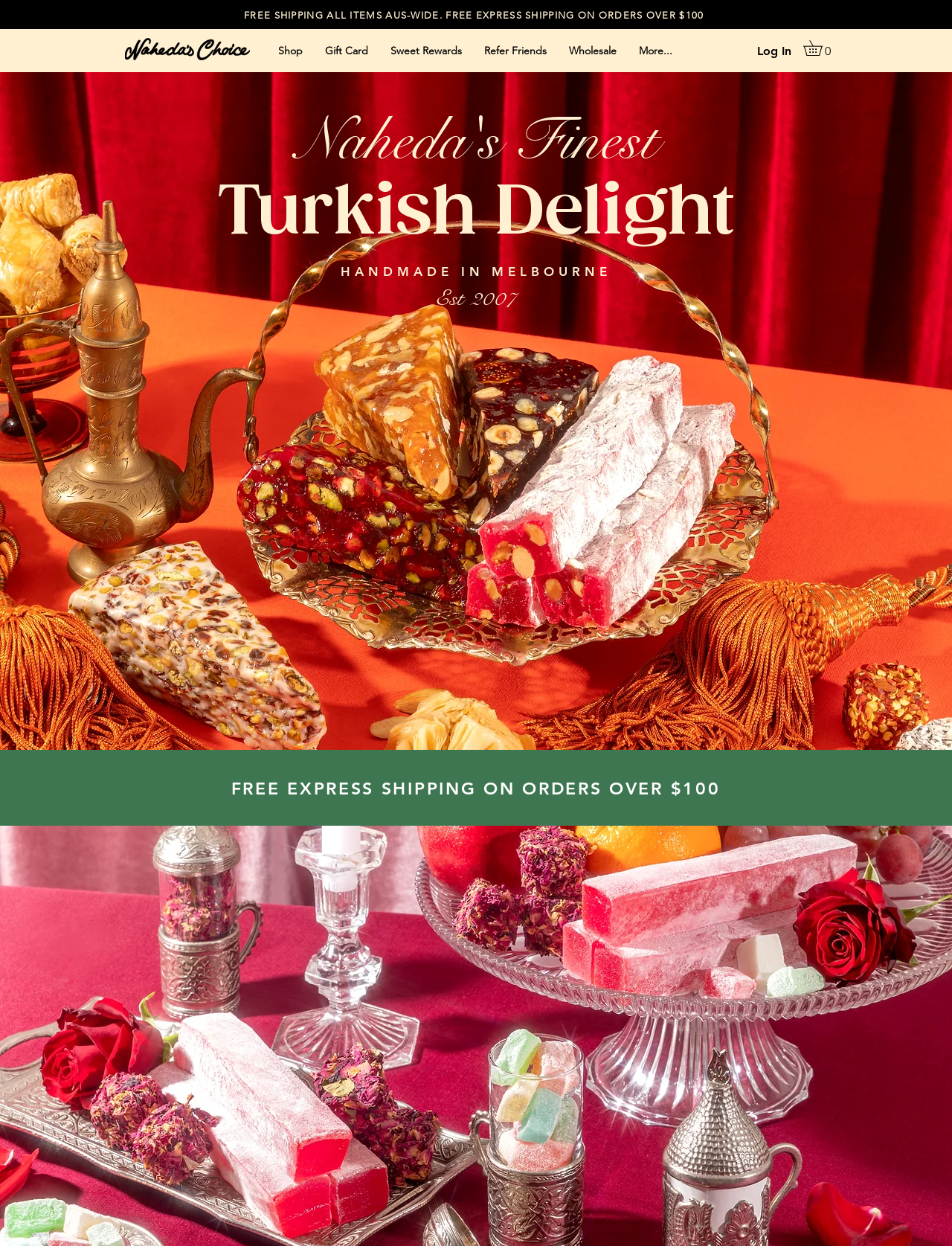Locate the bounding box of the UI element described in the following text: "Shop".

[0.28, 0.033, 0.33, 0.048]